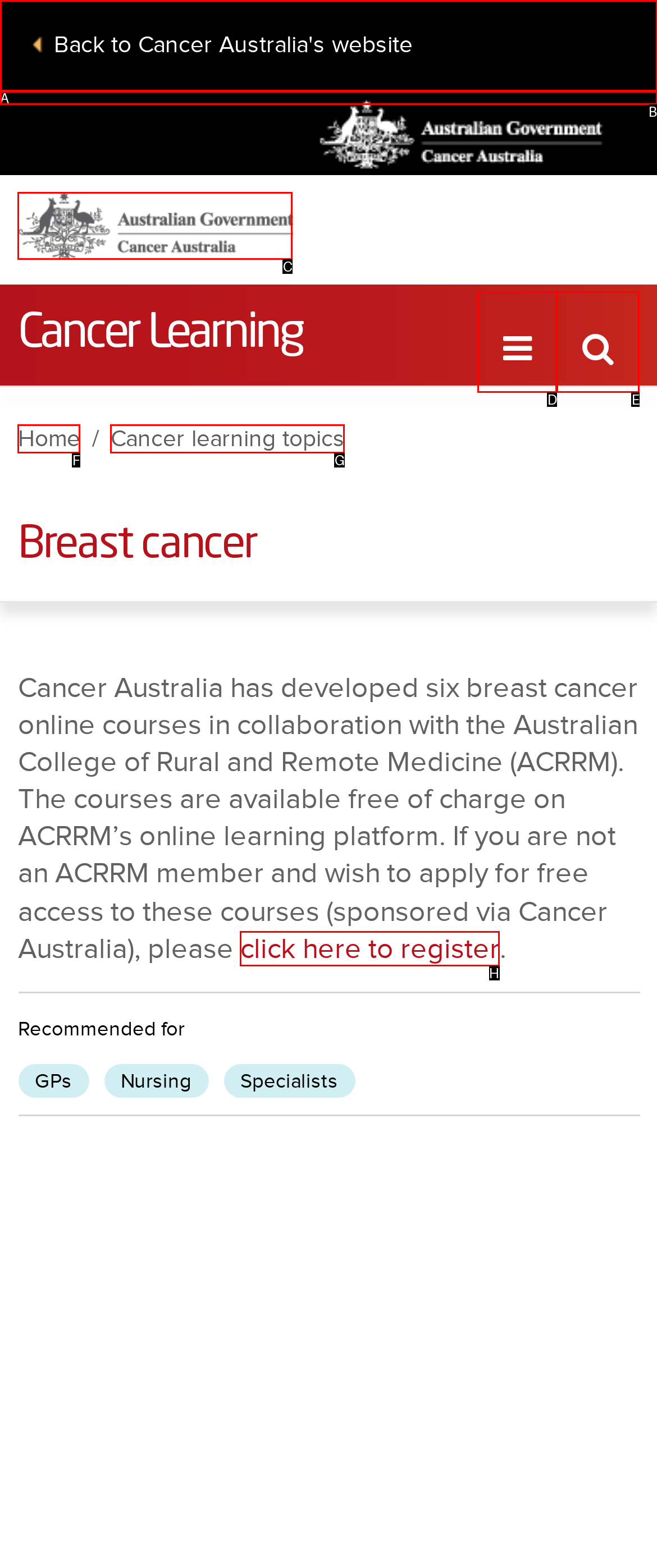Determine which HTML element to click on in order to complete the action: Register for breast cancer online courses.
Reply with the letter of the selected option.

H